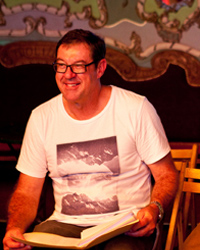What is the background of the image?
Give a detailed and exhaustive answer to the question.

The background of the image suggests a creative environment, possibly indicative of Mark Strachan's work in radio and writing, which is reinforced by the presence of a script or papers in his hand.